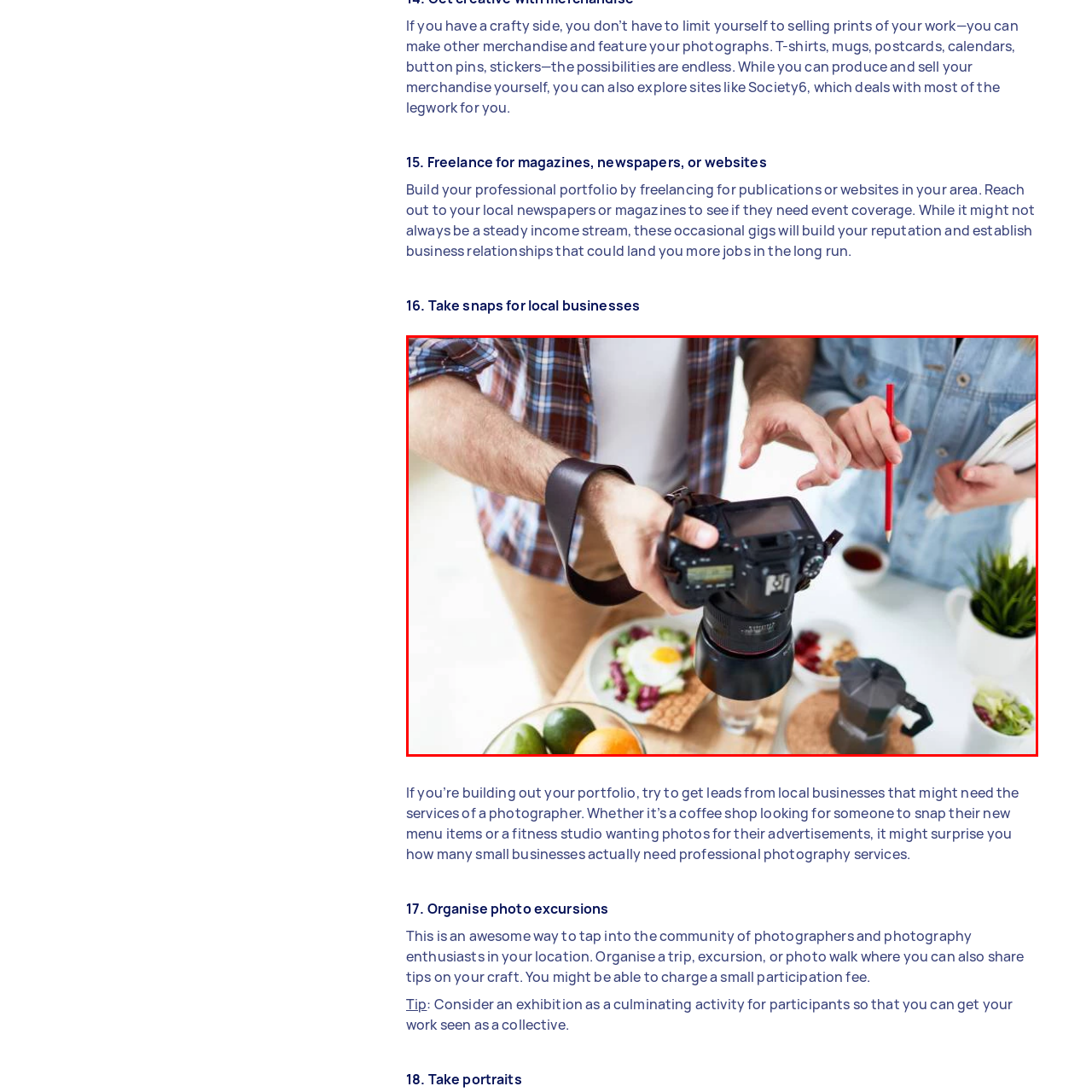Look at the region marked by the red box and describe it extensively.

In this engaging image, a photographer is actively discussing food photography techniques with a client. The scene captures their collaboration as they examine the camera settings closely, with the client pointing towards the screen, likely suggesting angles or details to focus on. A beautifully arranged table is visible in the foreground, featuring a variety of delightful food items, including a salad, an egg dish, and coffee preparations, showcasing the essence of culinary artistry. This moment exemplifies the hands-on approach photographers can take when working with local businesses, as mentioned in the surrounding context, where businesses often seek professional photography to enhance their visual appeal.